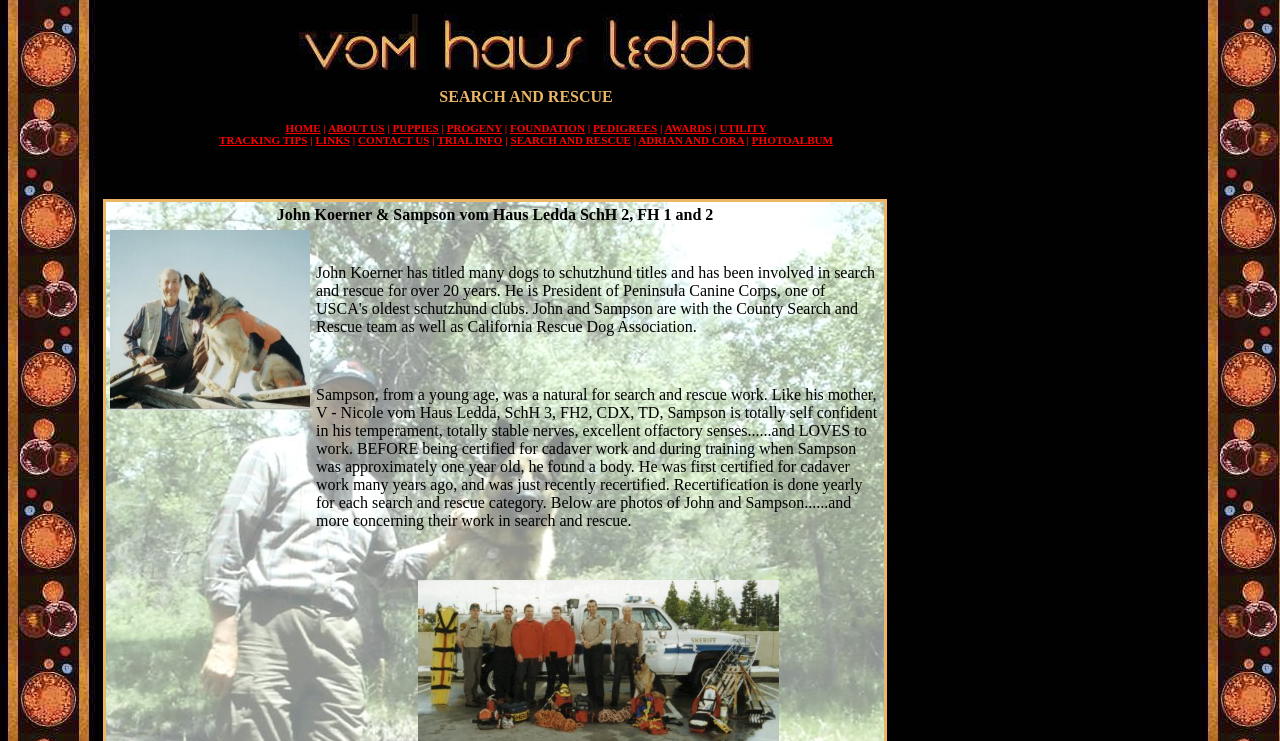Describe all visible elements and their arrangement on the webpage.

The webpage is about Search and Rescue, with a focus on a specific team or organization. At the top-left corner, there is a small image, and next to it, a long navigation bar with 13 links, including "HOME", "ABOUT US", "PUPPIES", and "CONTACT US", among others. These links are separated by vertical lines. Below the navigation bar, there is a small empty space, and then a table with two columns. The left column contains a large image, and the right column has a title "John Koerner & Sampson vom Haus Ledda SchH 2, FH 1 and 2" with a smaller image below it. The image on the right is positioned near the top of the column, leaving some empty space below it.